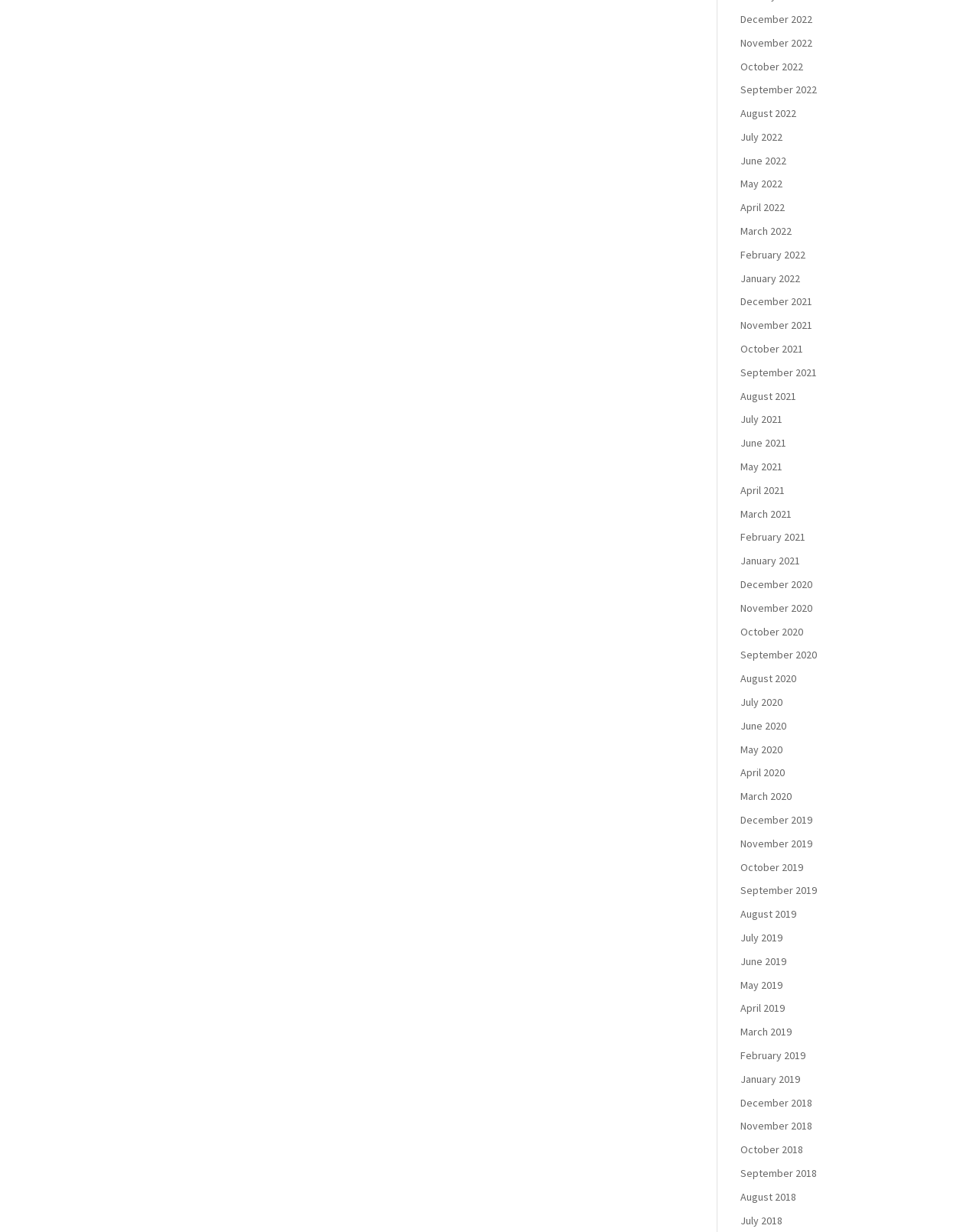Use a single word or phrase to answer the question:
Is there a link for April 2020?

Yes